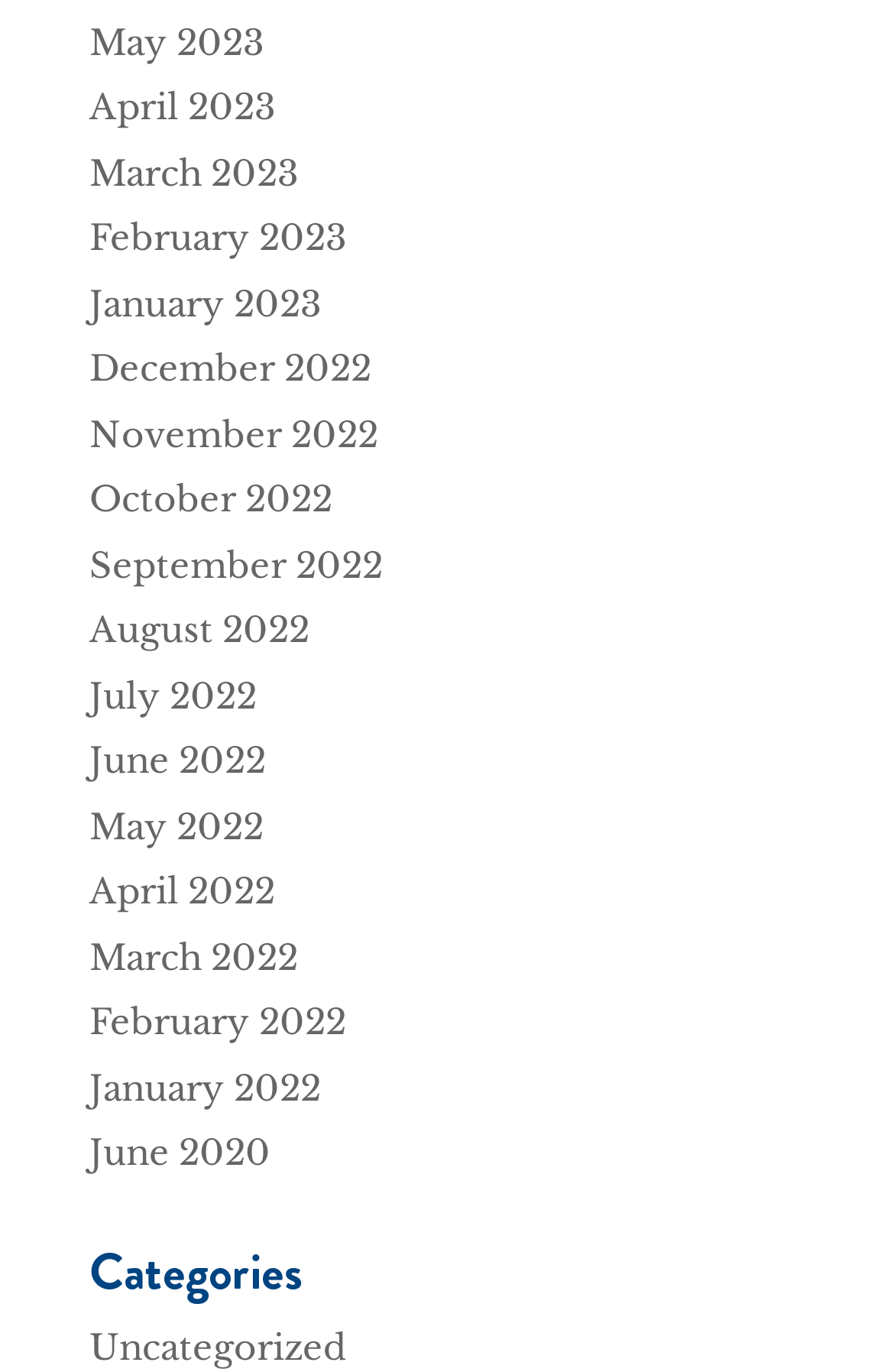Please give a succinct answer using a single word or phrase:
Are all months from the same year?

No